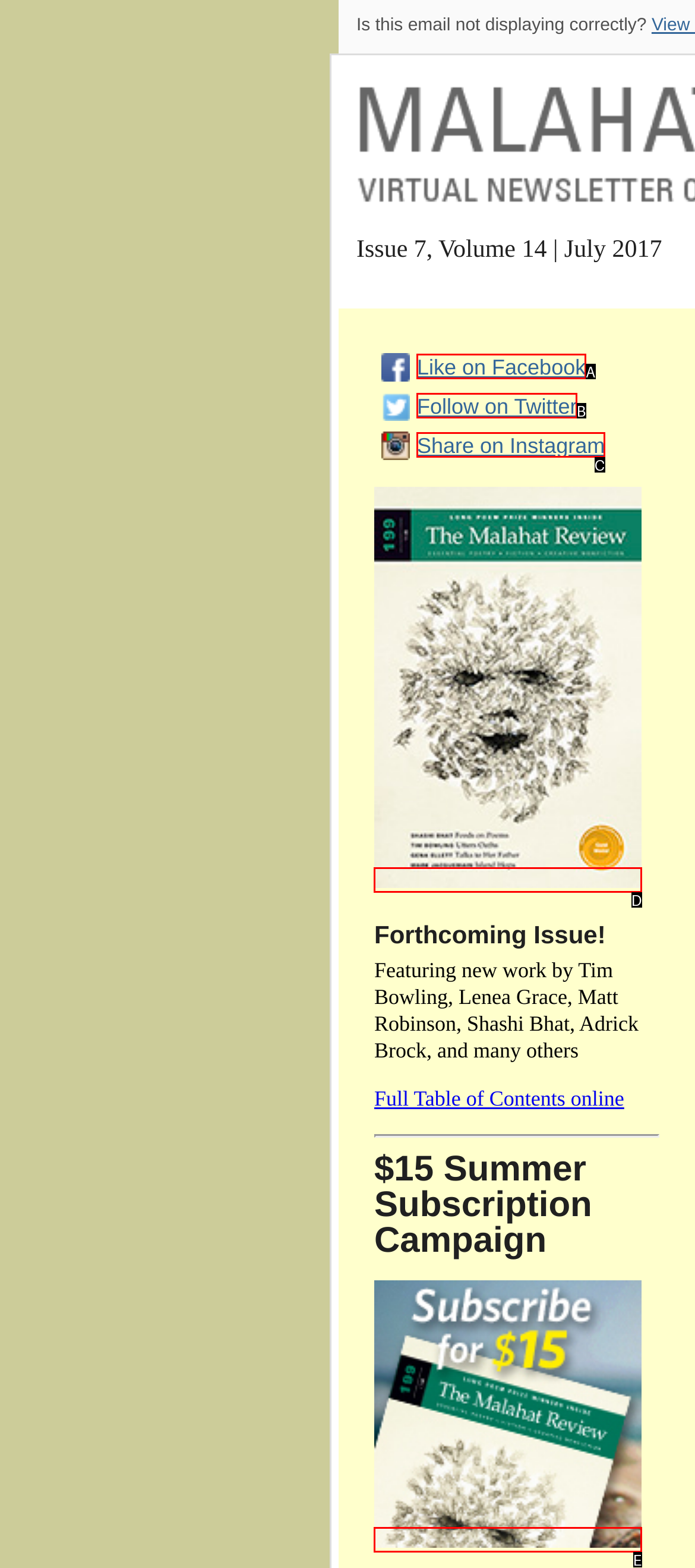Match the element description to one of the options: Like on Facebook
Respond with the corresponding option's letter.

A